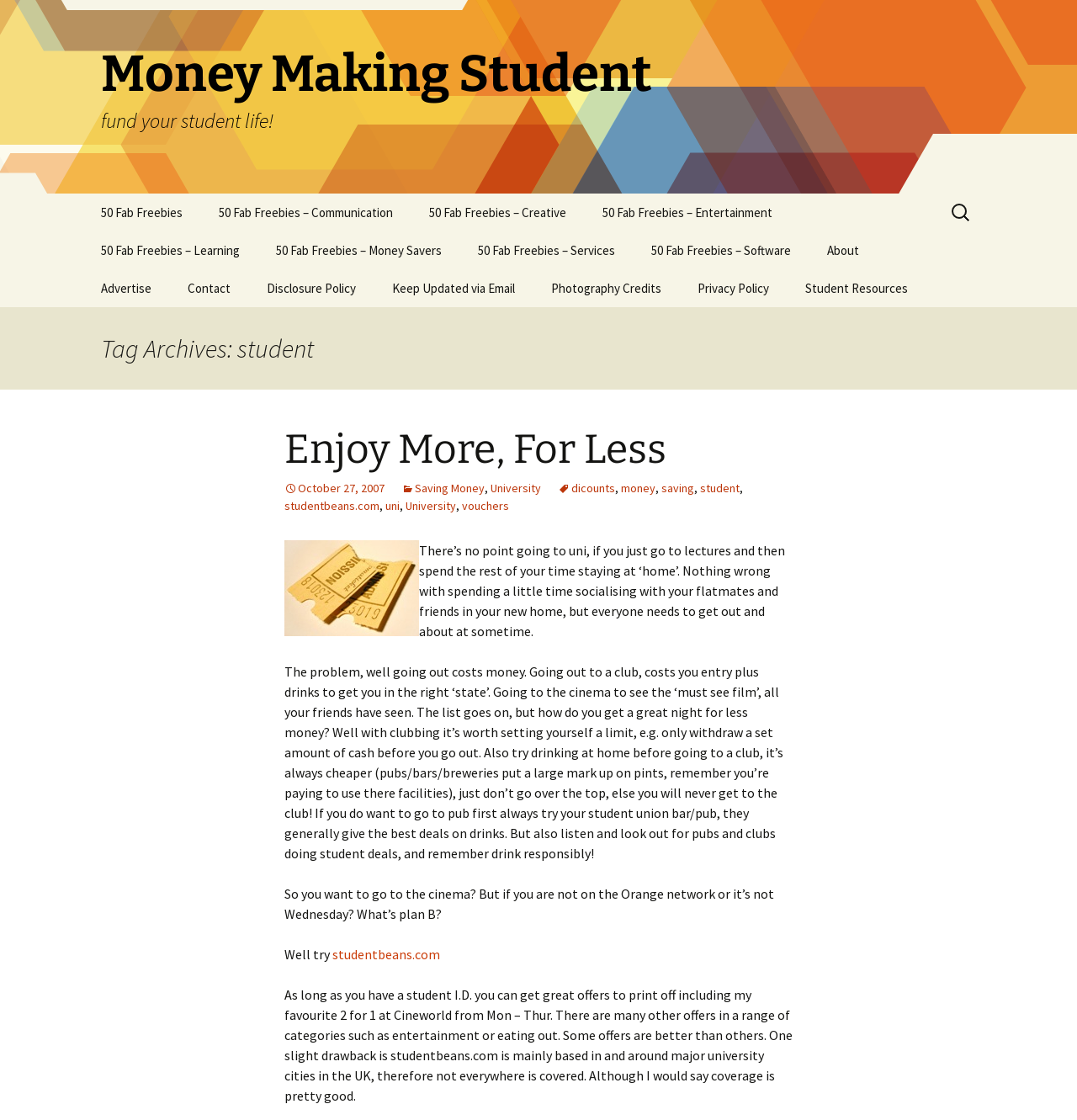Locate the bounding box coordinates of the element I should click to achieve the following instruction: "Search for something".

[0.88, 0.174, 0.906, 0.206]